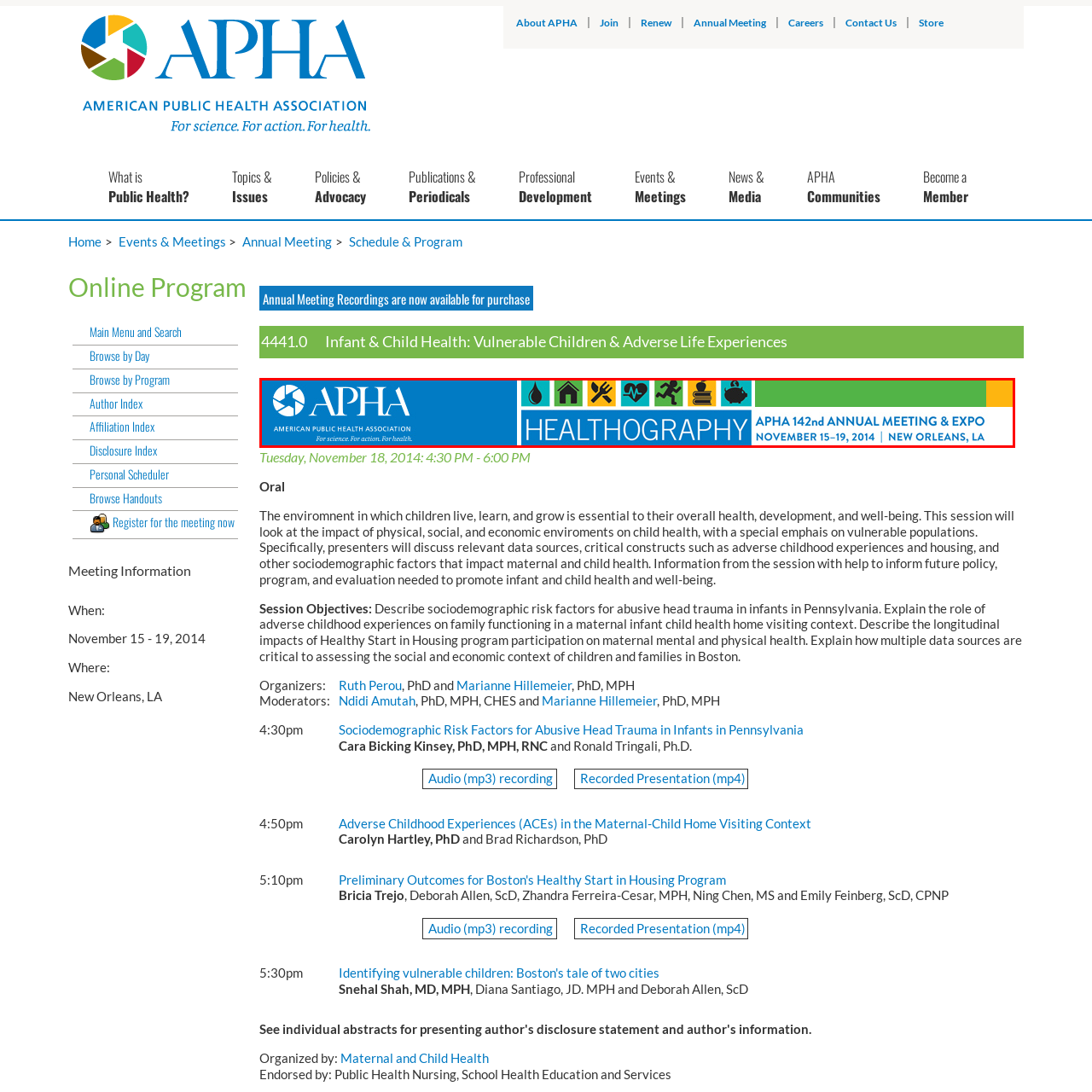Focus on the image confined within the red boundary and provide a single word or phrase in response to the question:
What is the location of the event?

NEW ORLEANS, LA